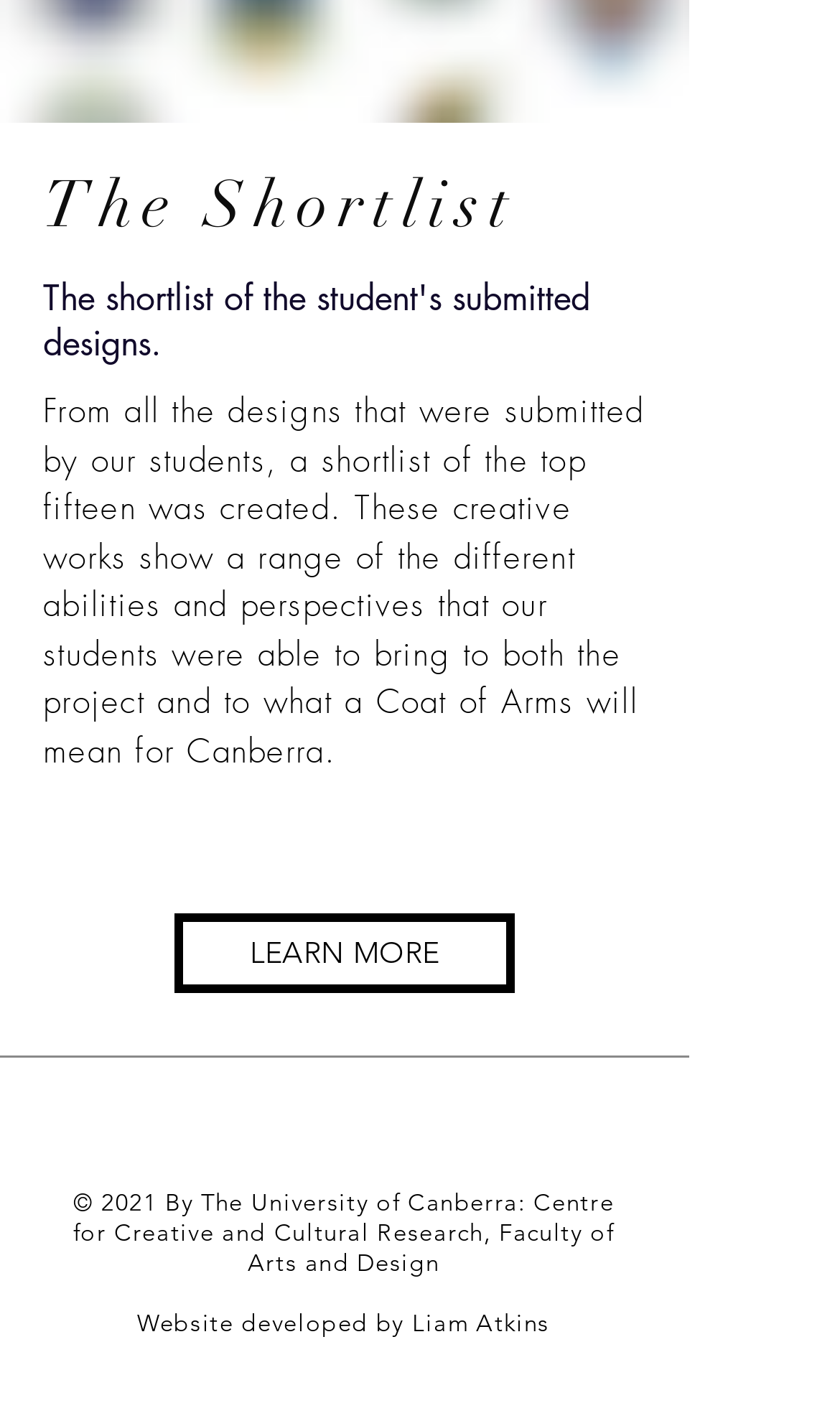Bounding box coordinates should be provided in the format (top-left x, top-left y, bottom-right x, bottom-right y) with all values between 0 and 1. Identify the bounding box for this UI element: Search

None